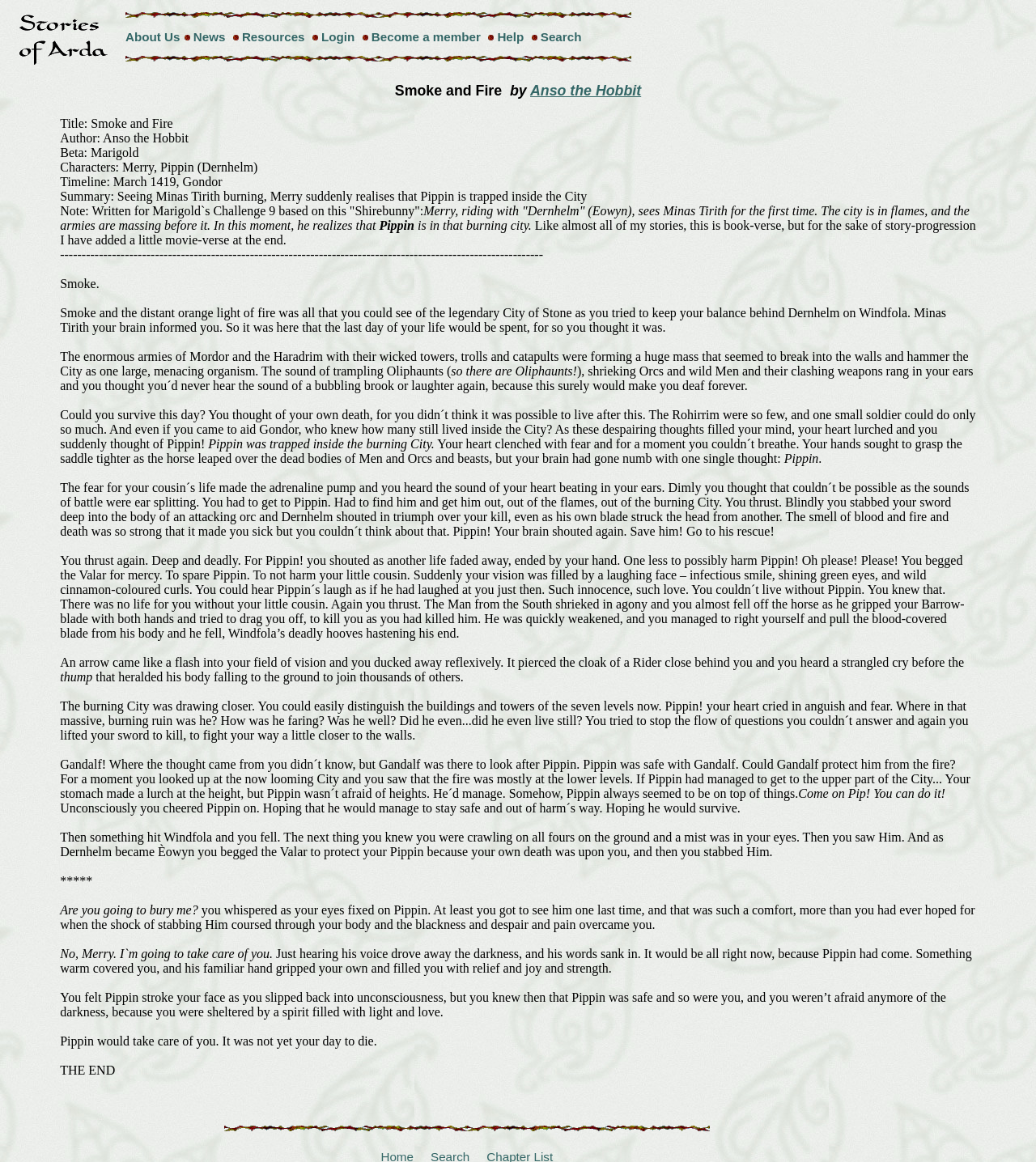Please give a short response to the question using one word or a phrase:
Who are the main characters in the story?

Merry, Pippin